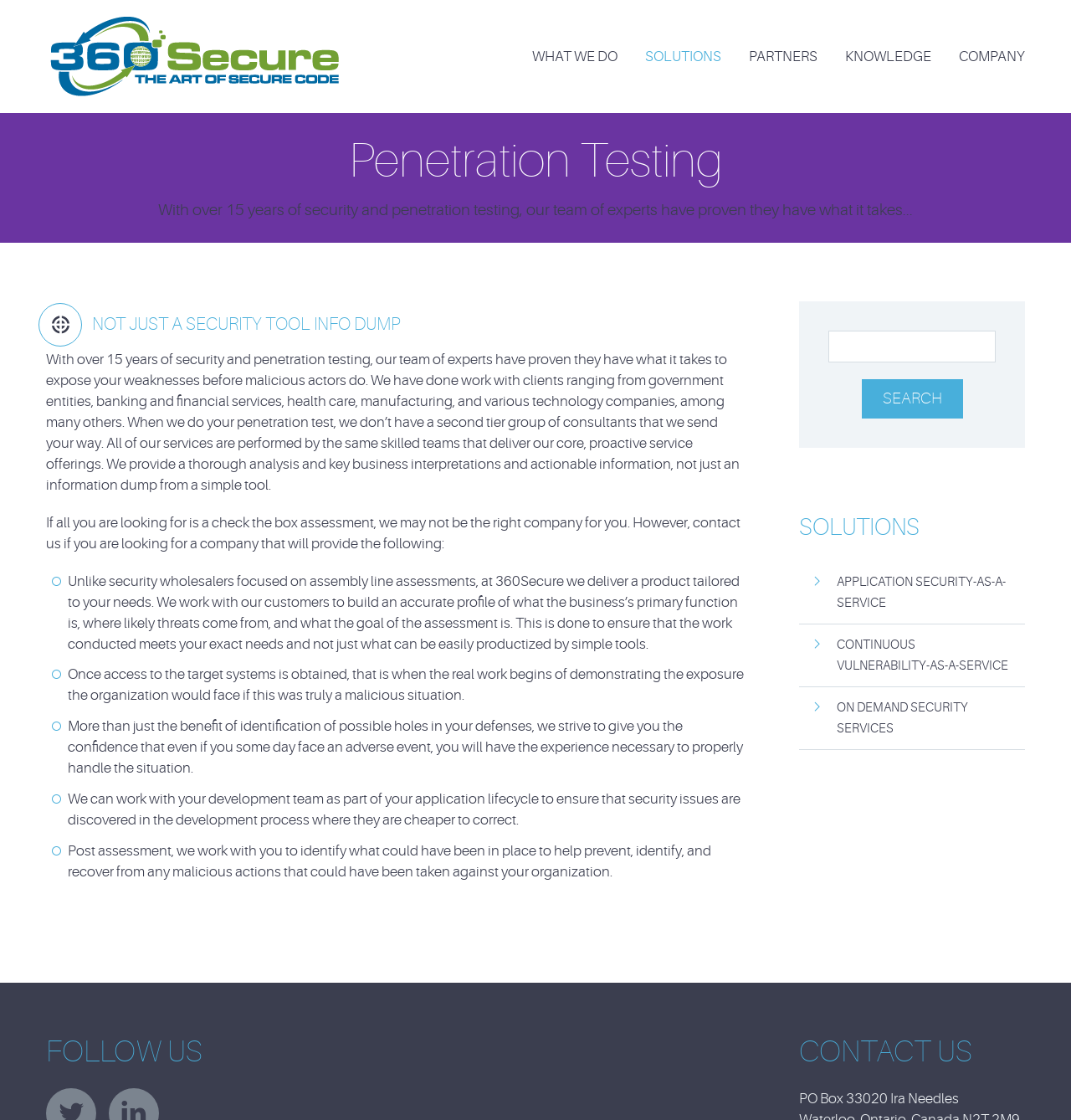Please answer the following question using a single word or phrase: 
What is the purpose of the penetration testing?

Expose weaknesses